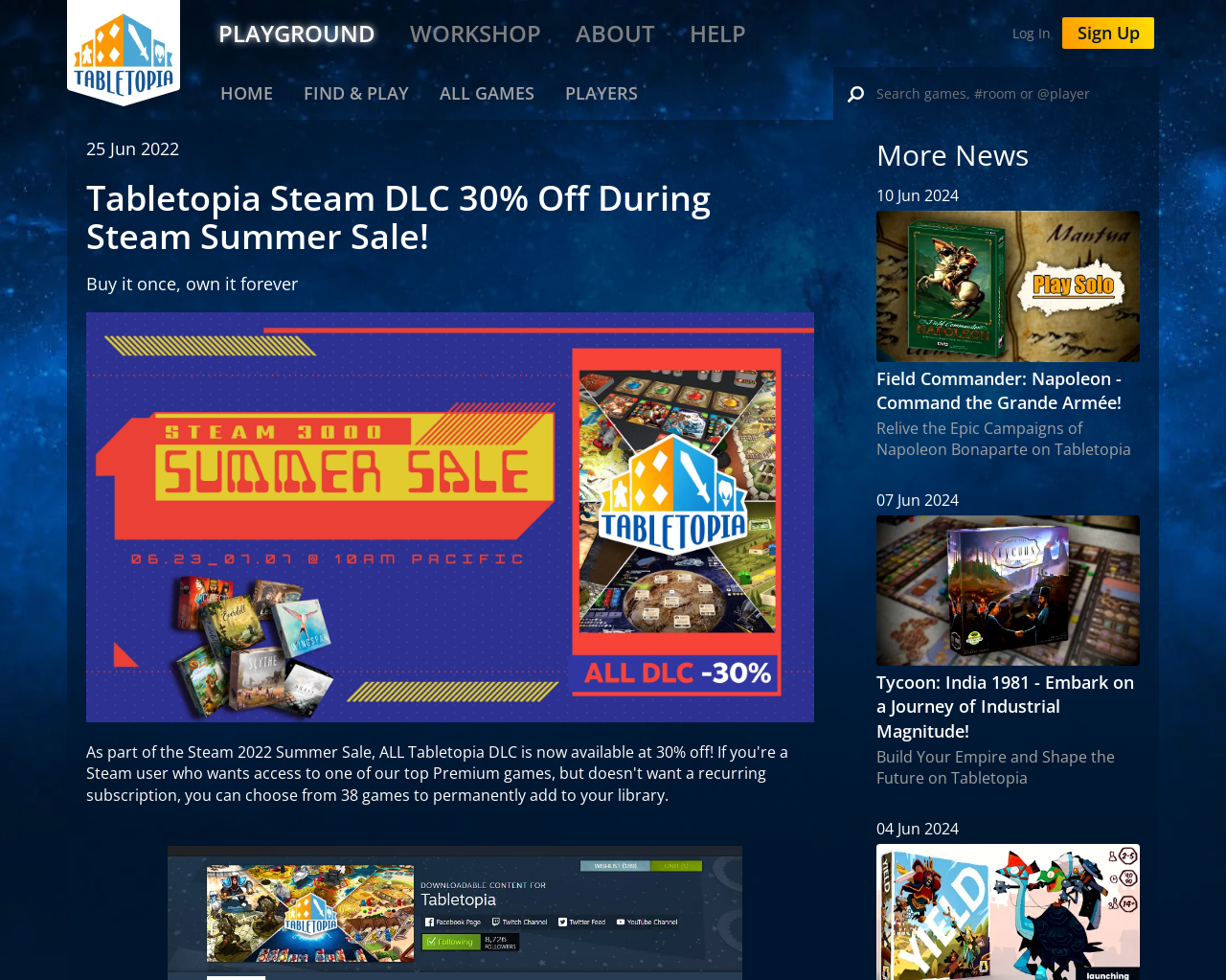Please specify the bounding box coordinates of the clickable region to carry out the following instruction: "Search for games". The coordinates should be four float numbers between 0 and 1, in the format [left, top, right, bottom].

[0.711, 0.068, 0.945, 0.122]